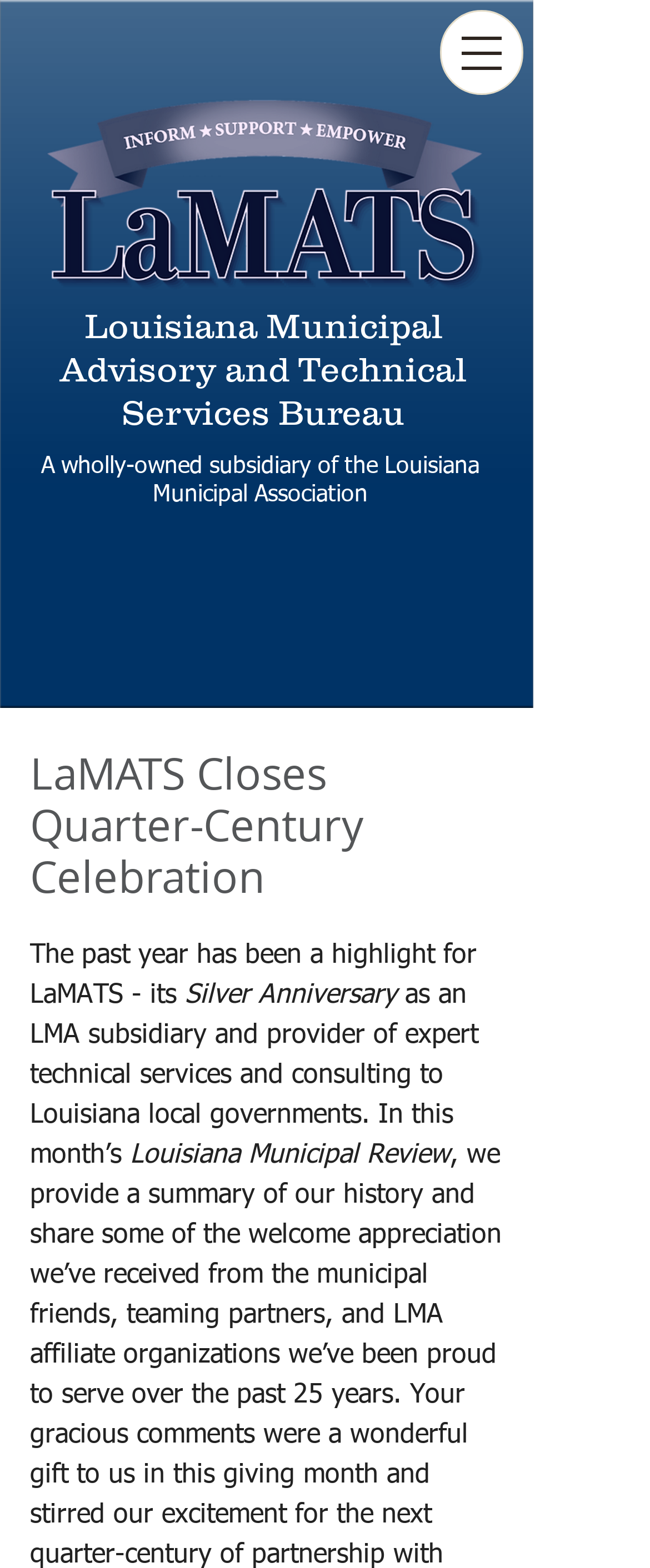Provide a one-word or brief phrase answer to the question:
What is the logo of LaMATS?

LaMATS_Logo2019_TRANSPARENT.png